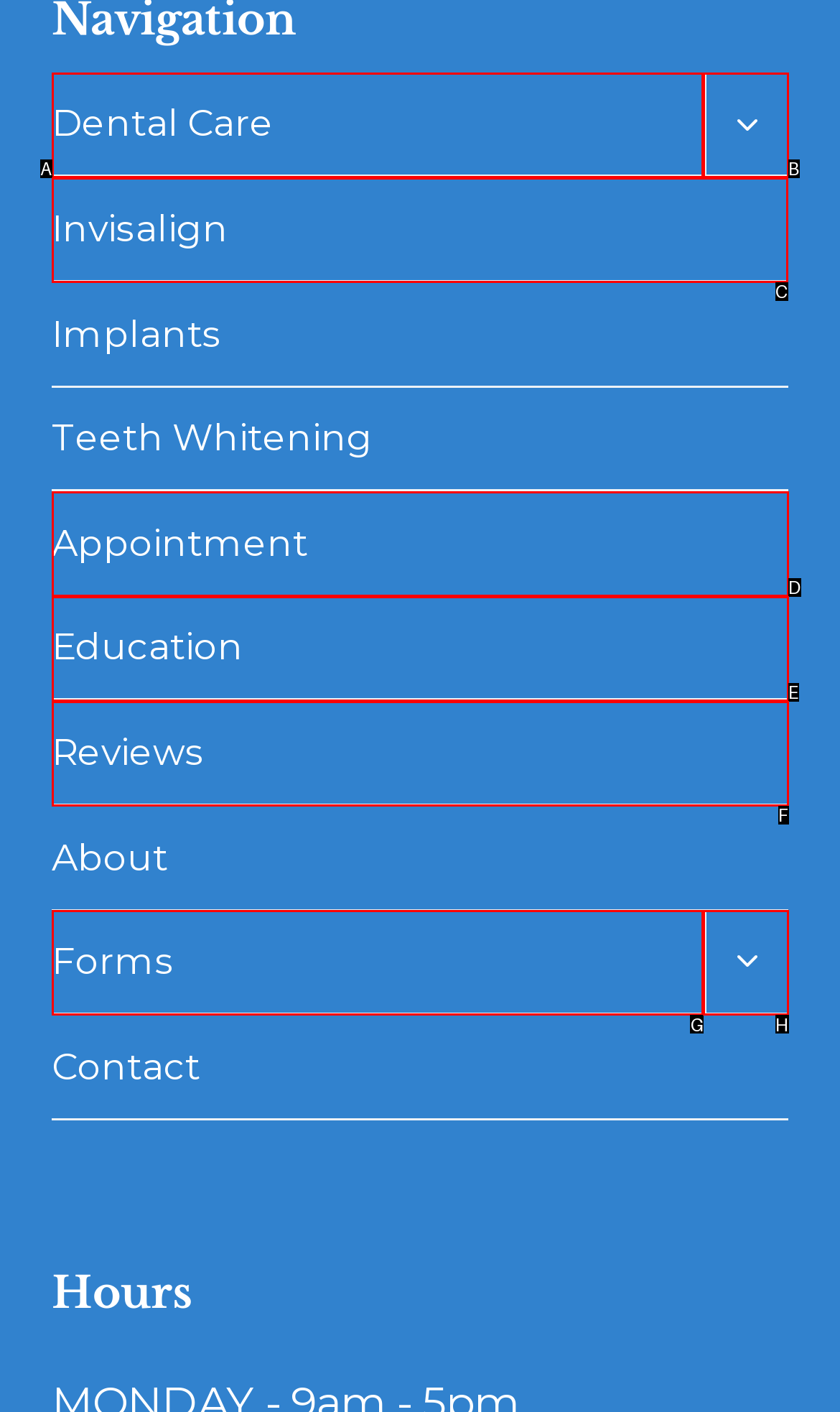Determine the letter of the UI element I should click on to complete the task: Go to Invisalign page from the provided choices in the screenshot.

C